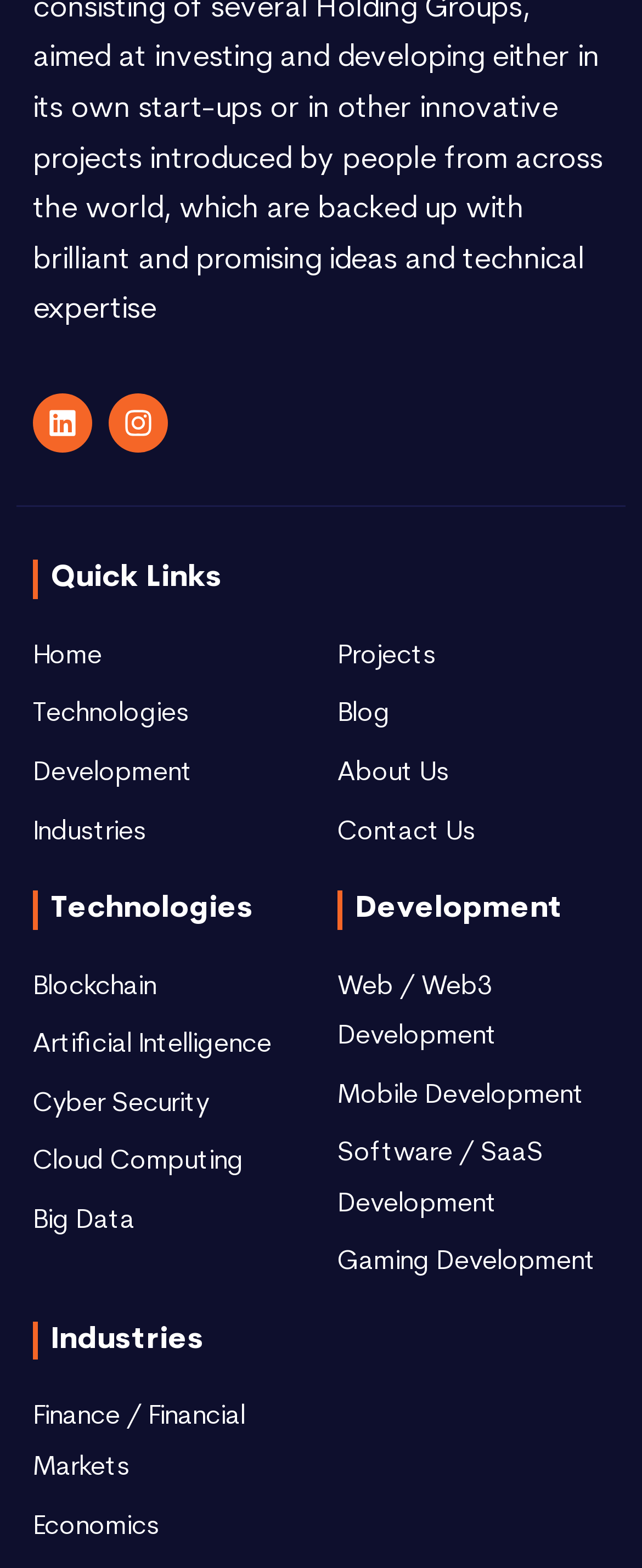What is the last industry listed?
Using the information from the image, provide a comprehensive answer to the question.

I looked at the links under the 'Industries' heading and found that the last link is 'Economics', so the last industry listed is Economics.